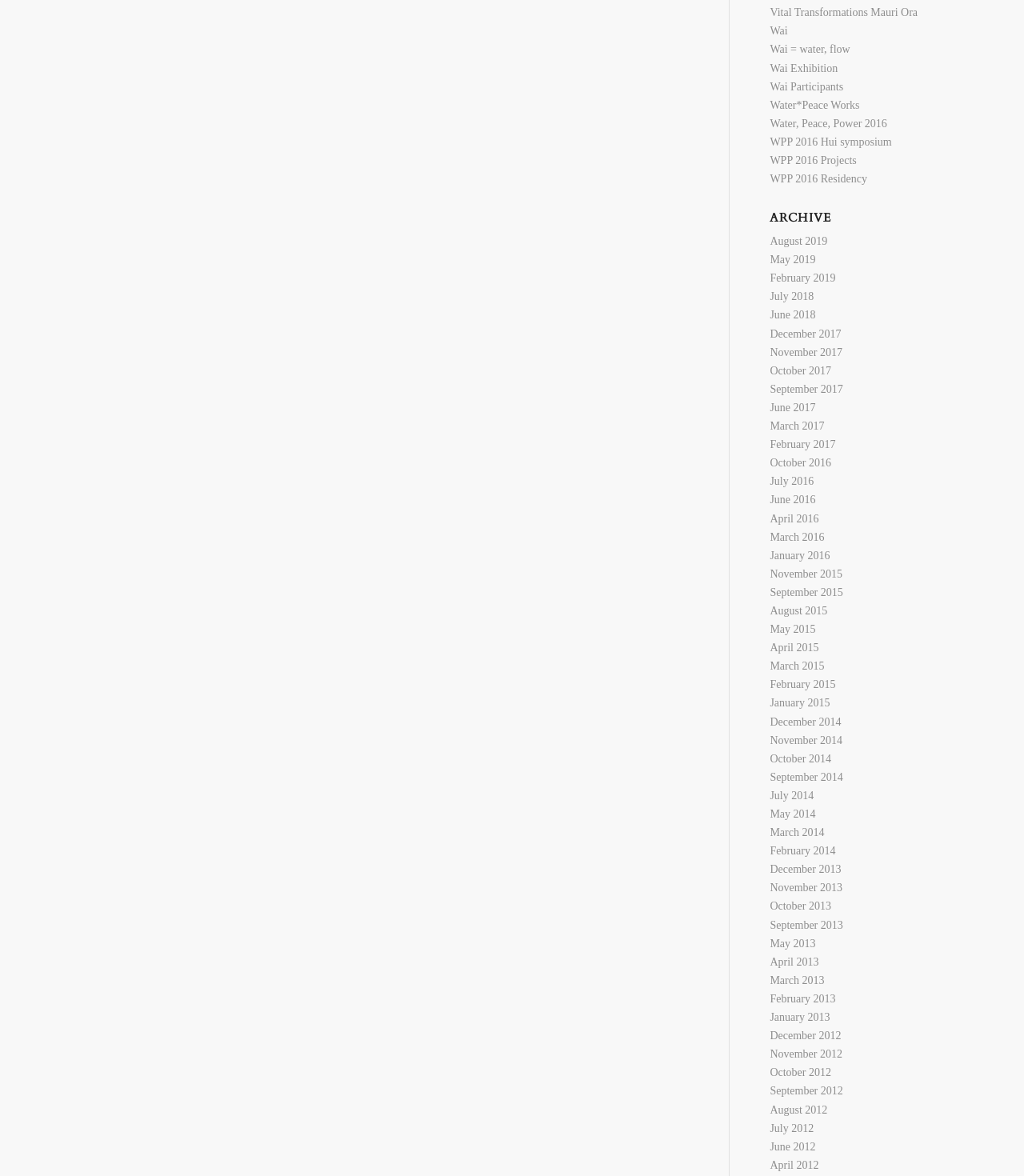From the element description Water, Peace, Power 2016, predict the bounding box coordinates of the UI element. The coordinates must be specified in the format (top-left x, top-left y, bottom-right x, bottom-right y) and should be within the 0 to 1 range.

[0.752, 0.1, 0.866, 0.11]